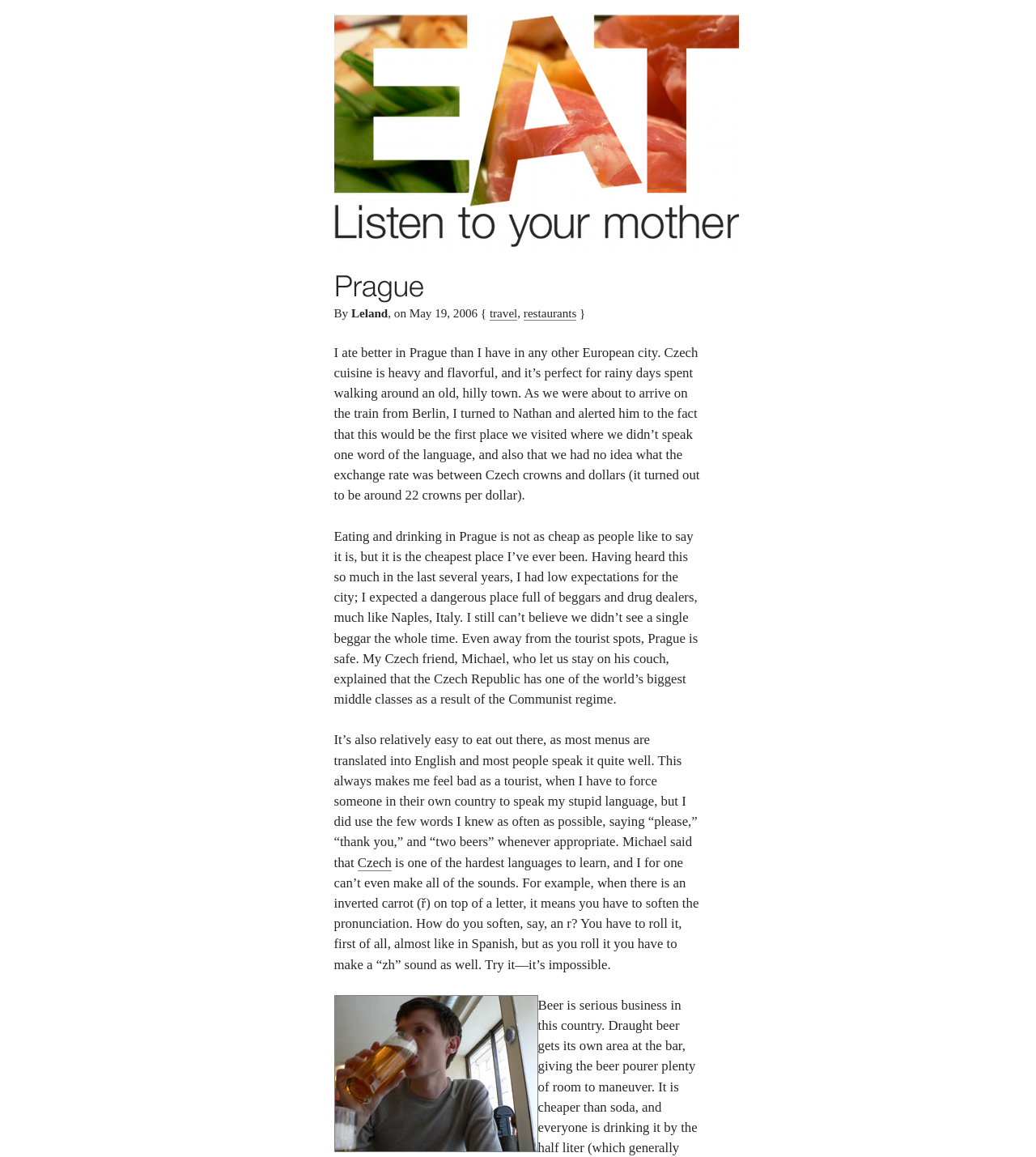Refer to the image and offer a detailed explanation in response to the question: What is the author's impression of Prague?

The author has a positive impression of Prague, mentioning that they ate better in Prague than in any other European city and that the city is safe, with no beggars seen during their visit.